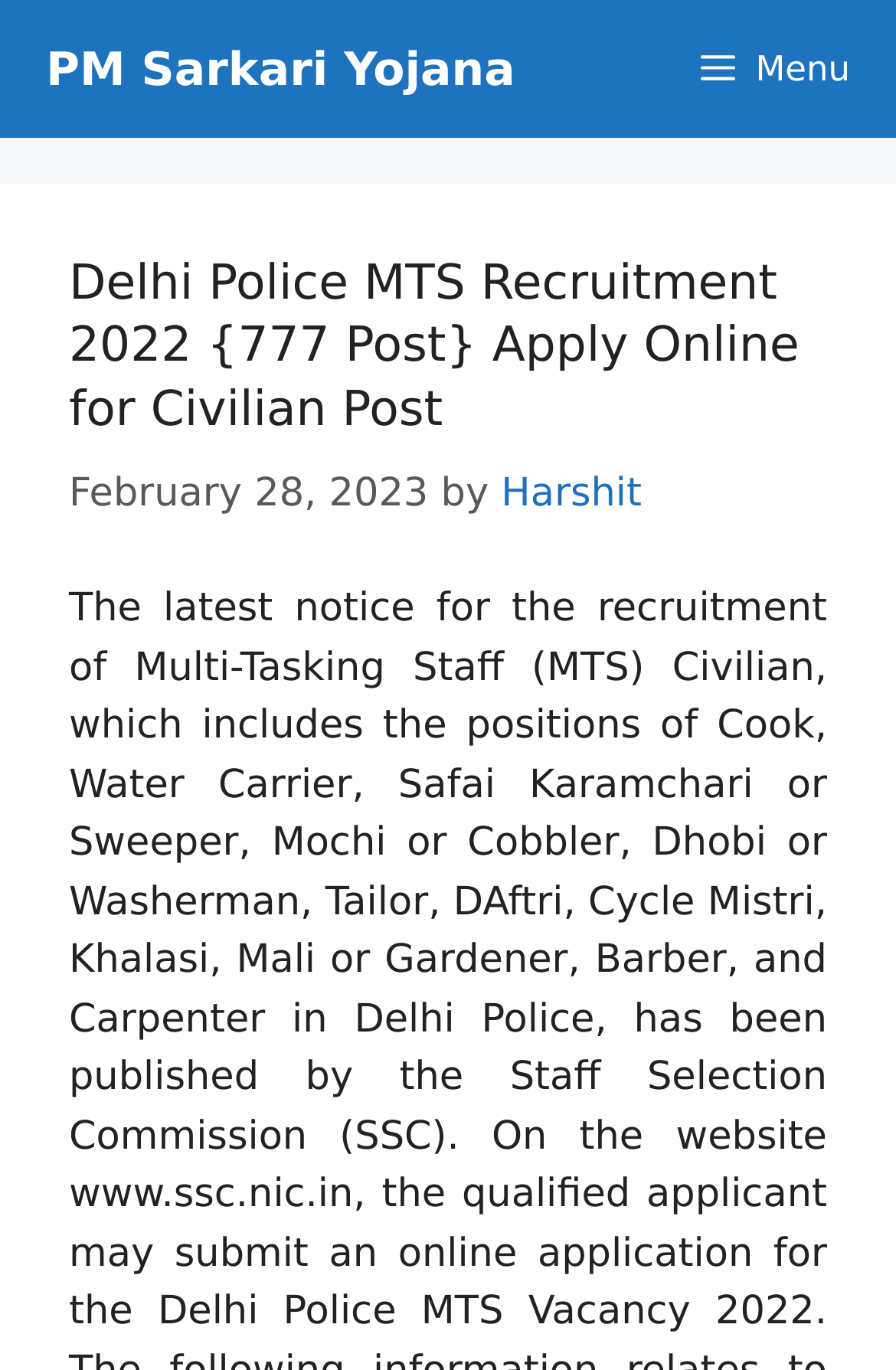Who is the author of the post?
Refer to the image and provide a one-word or short phrase answer.

Harshit